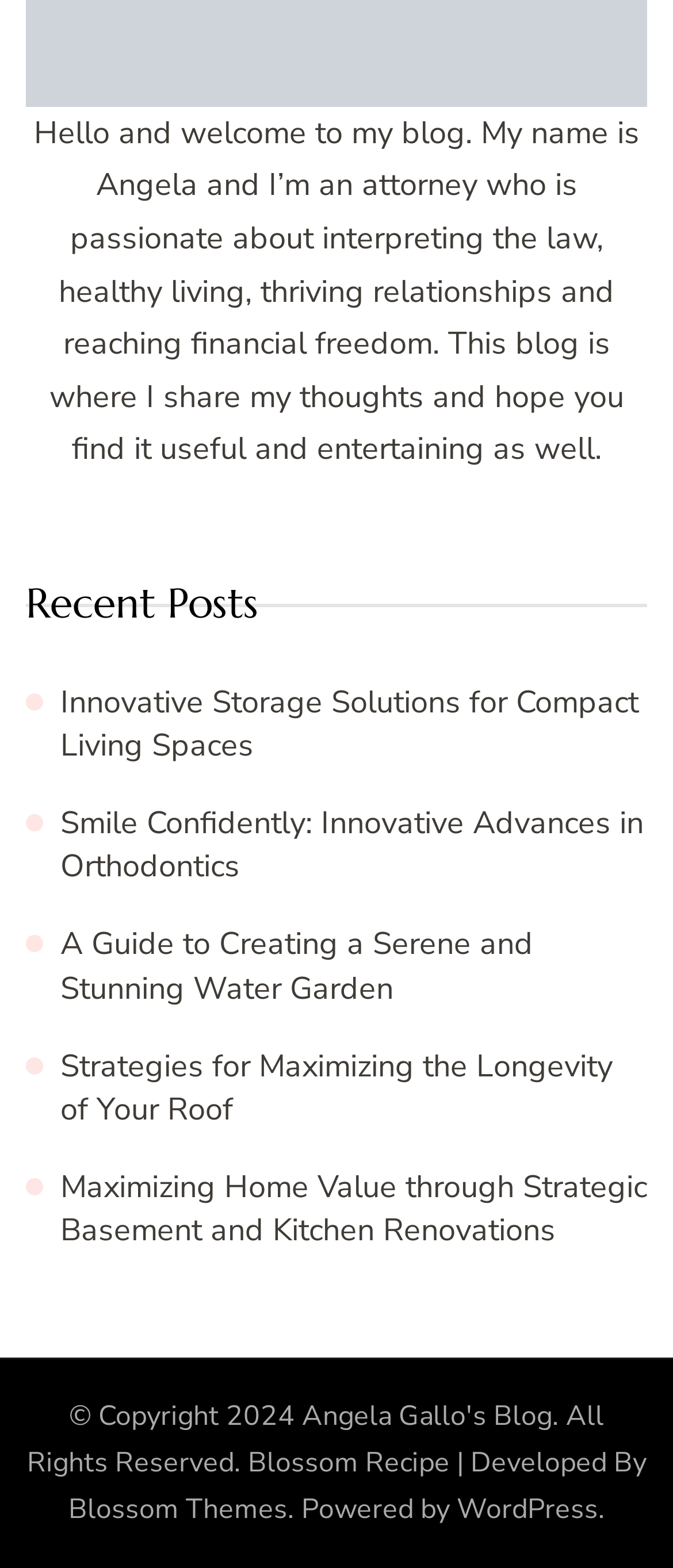Find the bounding box coordinates for the HTML element described in this sentence: "Angela Gallo's Blog". Provide the coordinates as four float numbers between 0 and 1, in the format [left, top, right, bottom].

[0.449, 0.891, 0.821, 0.915]